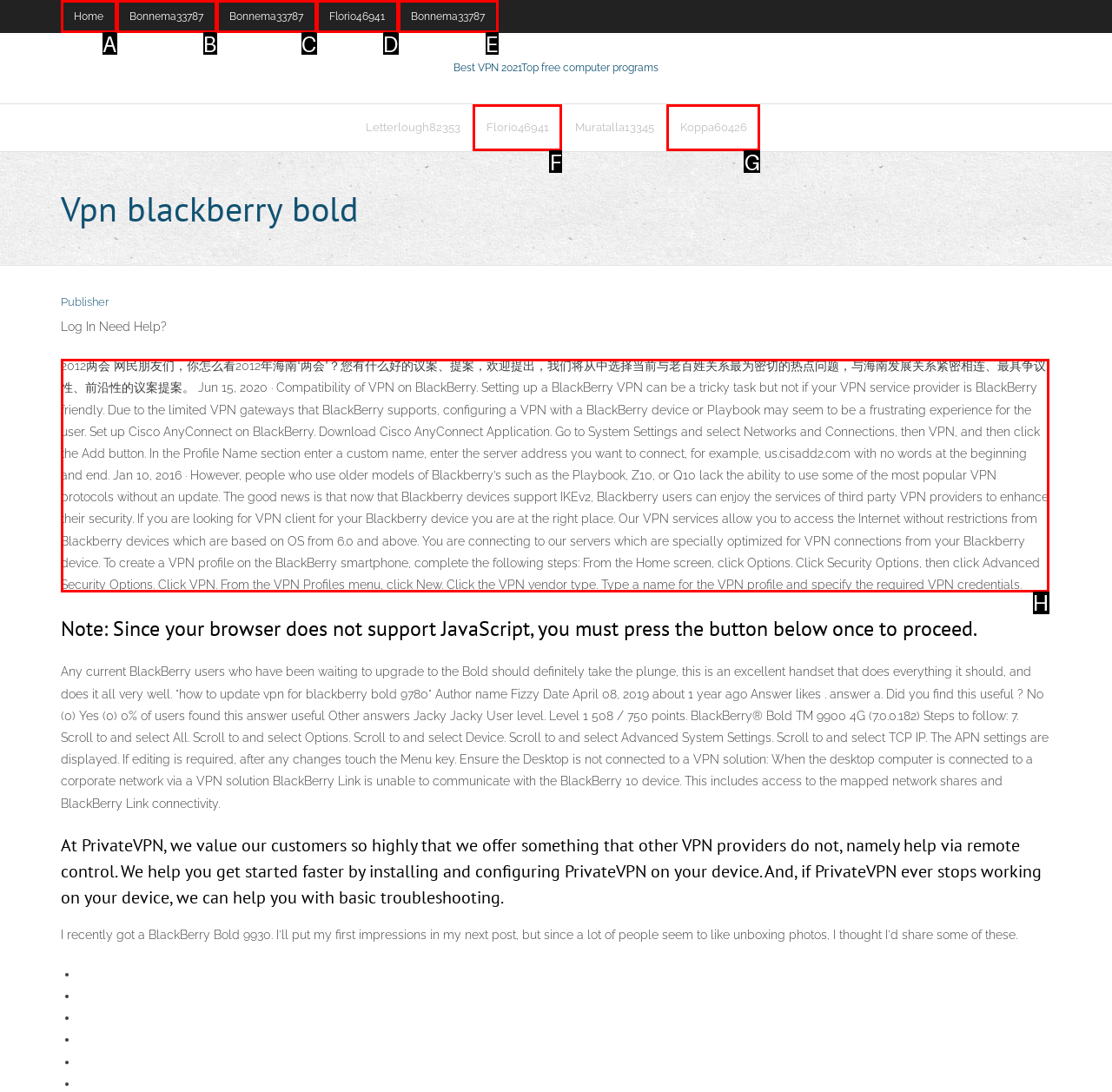Identify the HTML element to click to fulfill this task: Click the 'Set up Cisco AnyConnect on BlackBerry' link
Answer with the letter from the given choices.

H